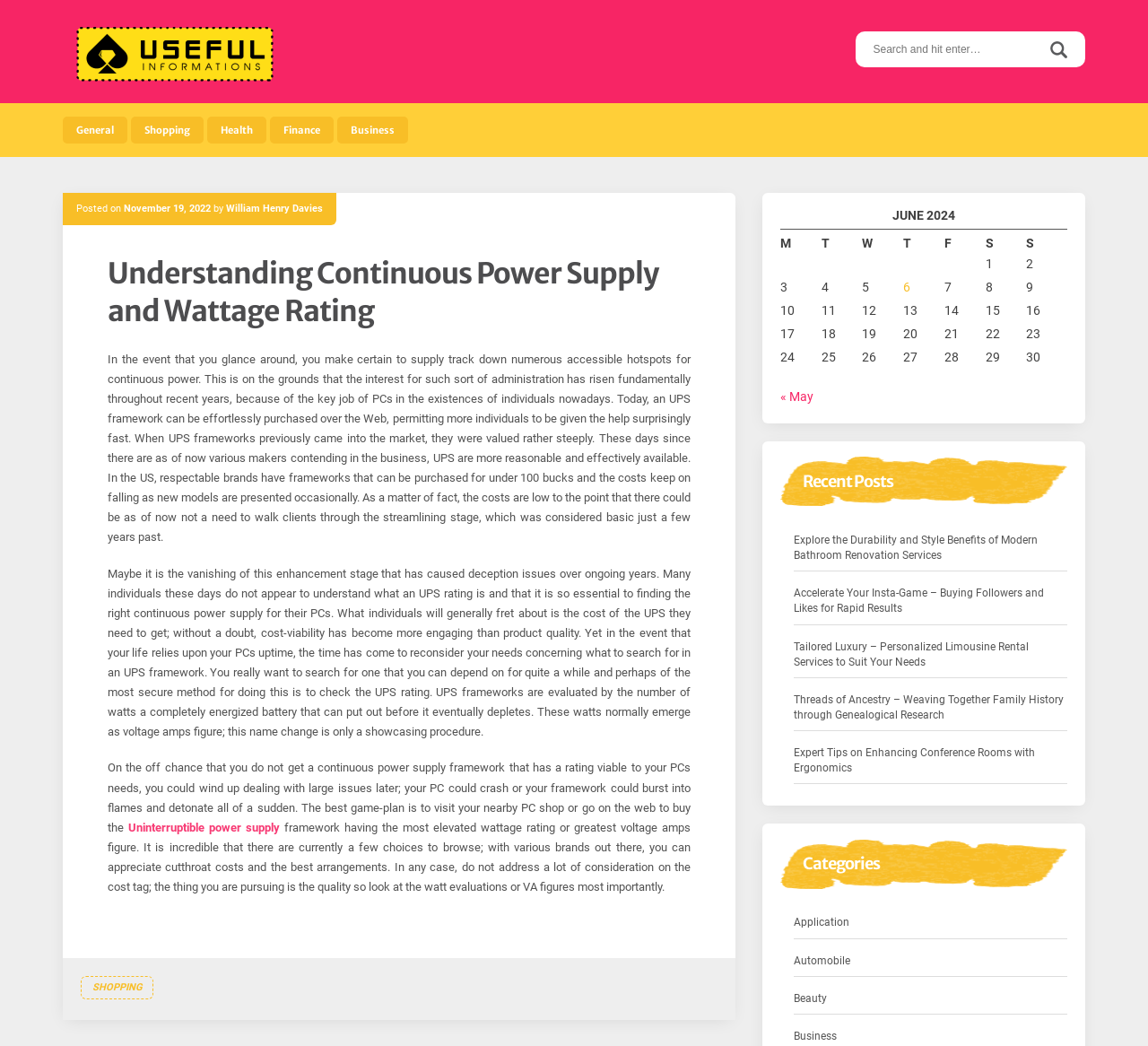Please locate the clickable area by providing the bounding box coordinates to follow this instruction: "Visit the 'Uninterruptible power supply' page".

[0.112, 0.784, 0.244, 0.797]